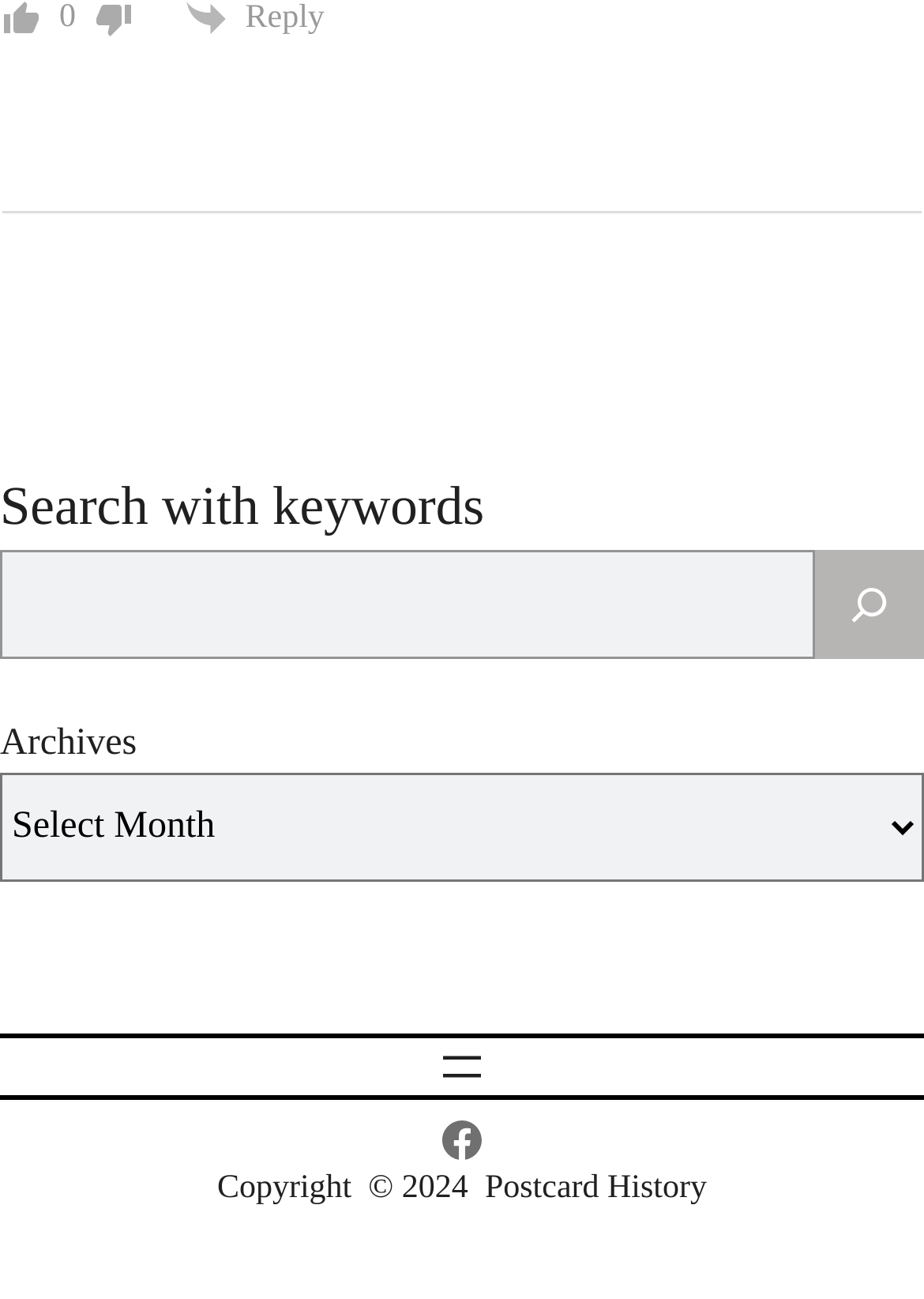Provide the bounding box coordinates for the UI element described in this sentence: "Additional troubleshooting information here.". The coordinates should be four float values between 0 and 1, i.e., [left, top, right, bottom].

None